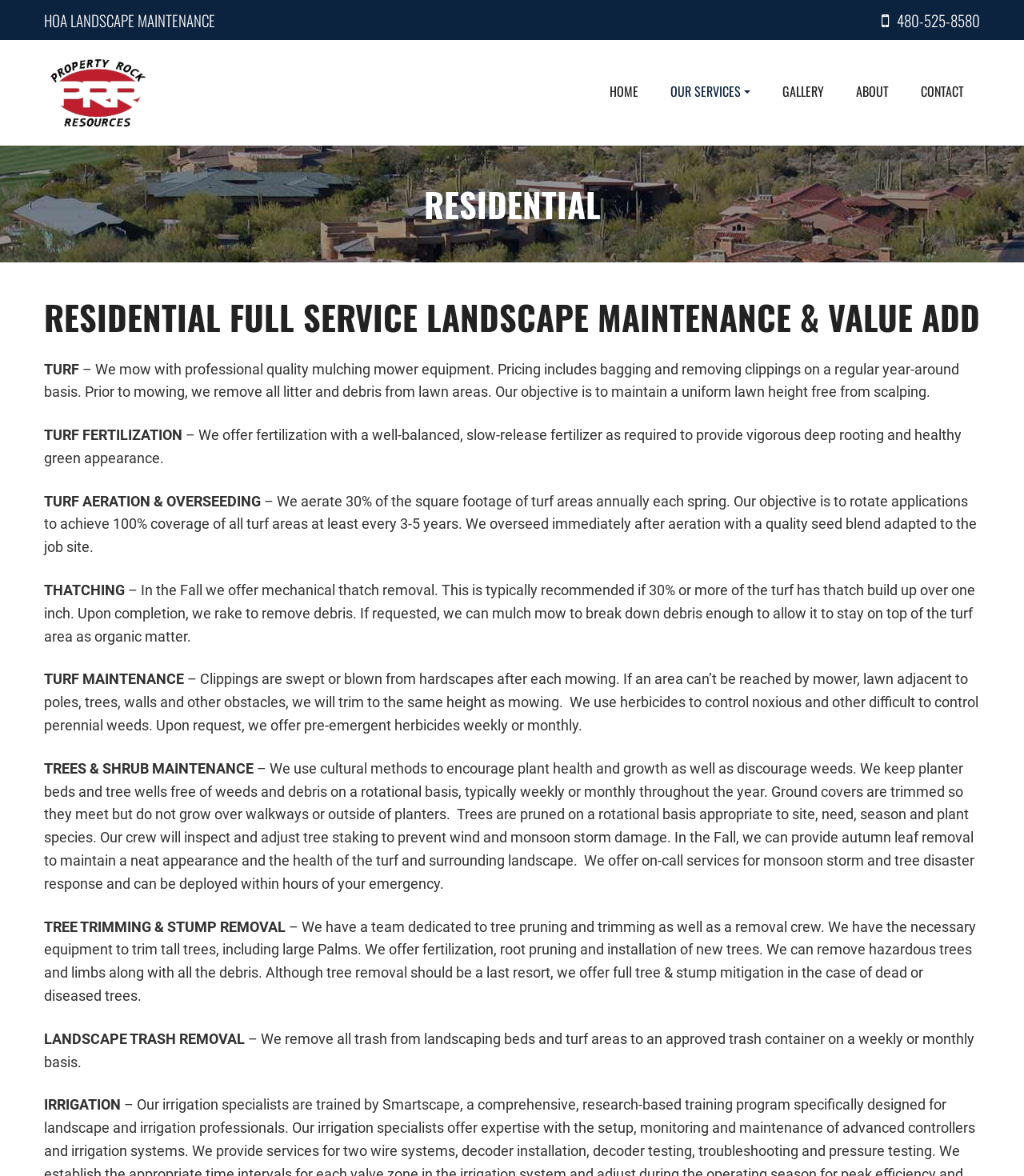What is included in the turf fertilization service?
Please craft a detailed and exhaustive response to the question.

I found this by reading the text associated with the 'TURF FERTILIZATION' heading, which explains that the company offers fertilization with a well-balanced, slow-release fertilizer.